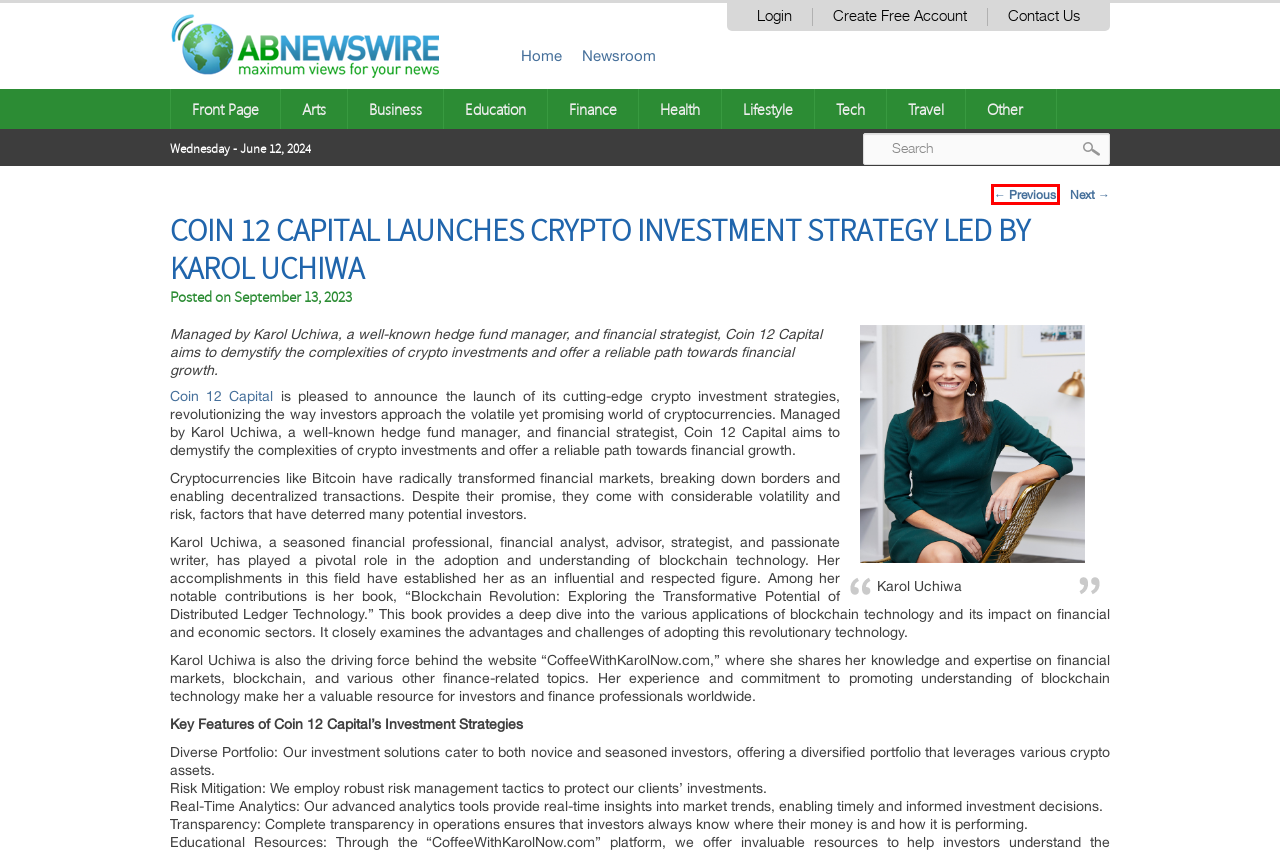Examine the screenshot of a webpage with a red bounding box around a UI element. Your task is to identify the webpage description that best corresponds to the new webpage after clicking the specified element. The given options are:
A. Shopping at Parallels.com: An In-Depth Look at Efficiency | ABNewswire
B. Business | ABNewswire
C. AB Newswire Contact Us - Customer Service For You !
D. Best Press Release Distribution, Online Press Release Submission, PR Newswire: AB Newswire
E. Karol | Bitcoin Angel & Bitcoin Evangelist
F. Arts & Entertainment | ABNewswire
G. ABNewswire
H. ASMR Blogger: A Whispersome Journey into Sensory Bliss and Relaxation | ABNewswire

A